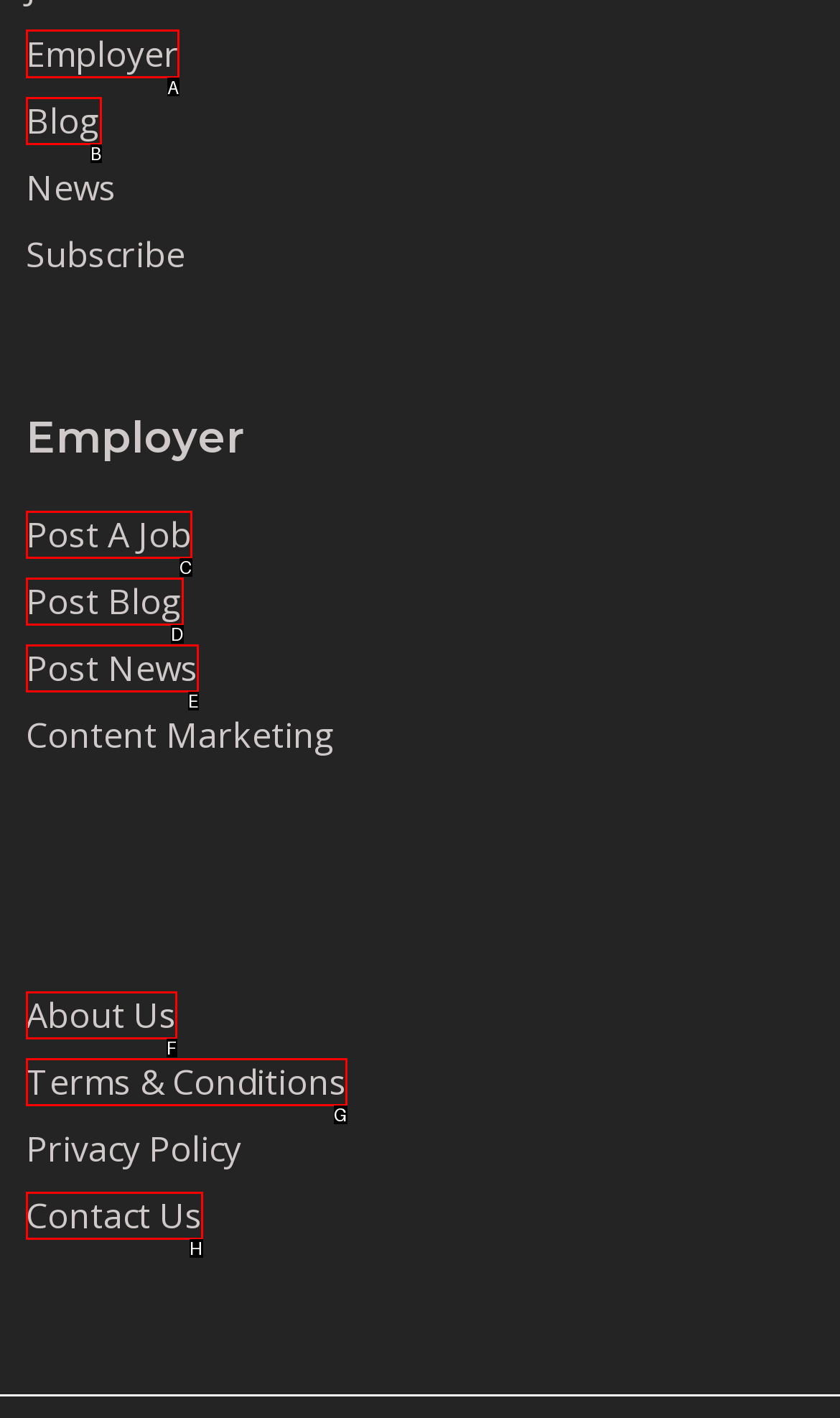Indicate which UI element needs to be clicked to fulfill the task: Click on Employer
Answer with the letter of the chosen option from the available choices directly.

A